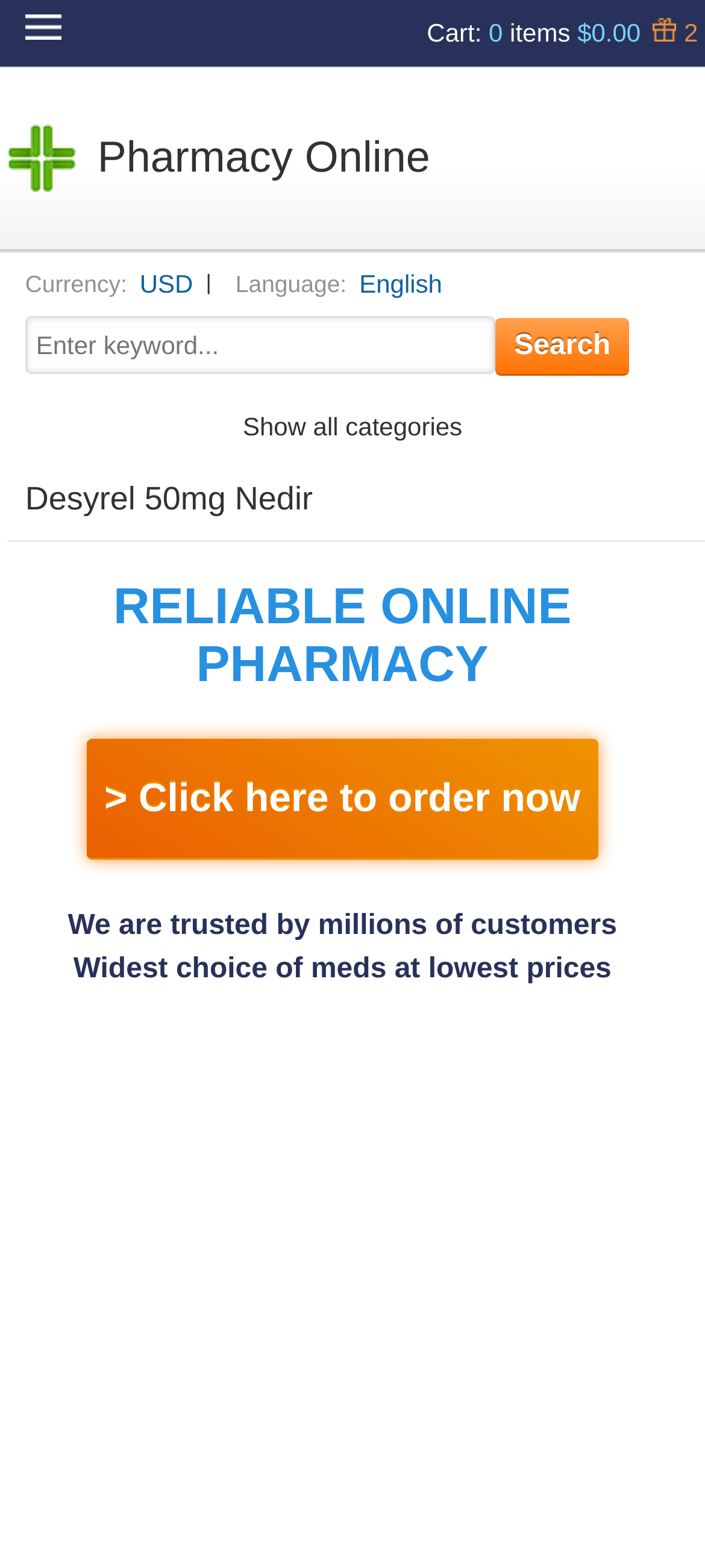Respond concisely with one word or phrase to the following query:
What is the default language?

English